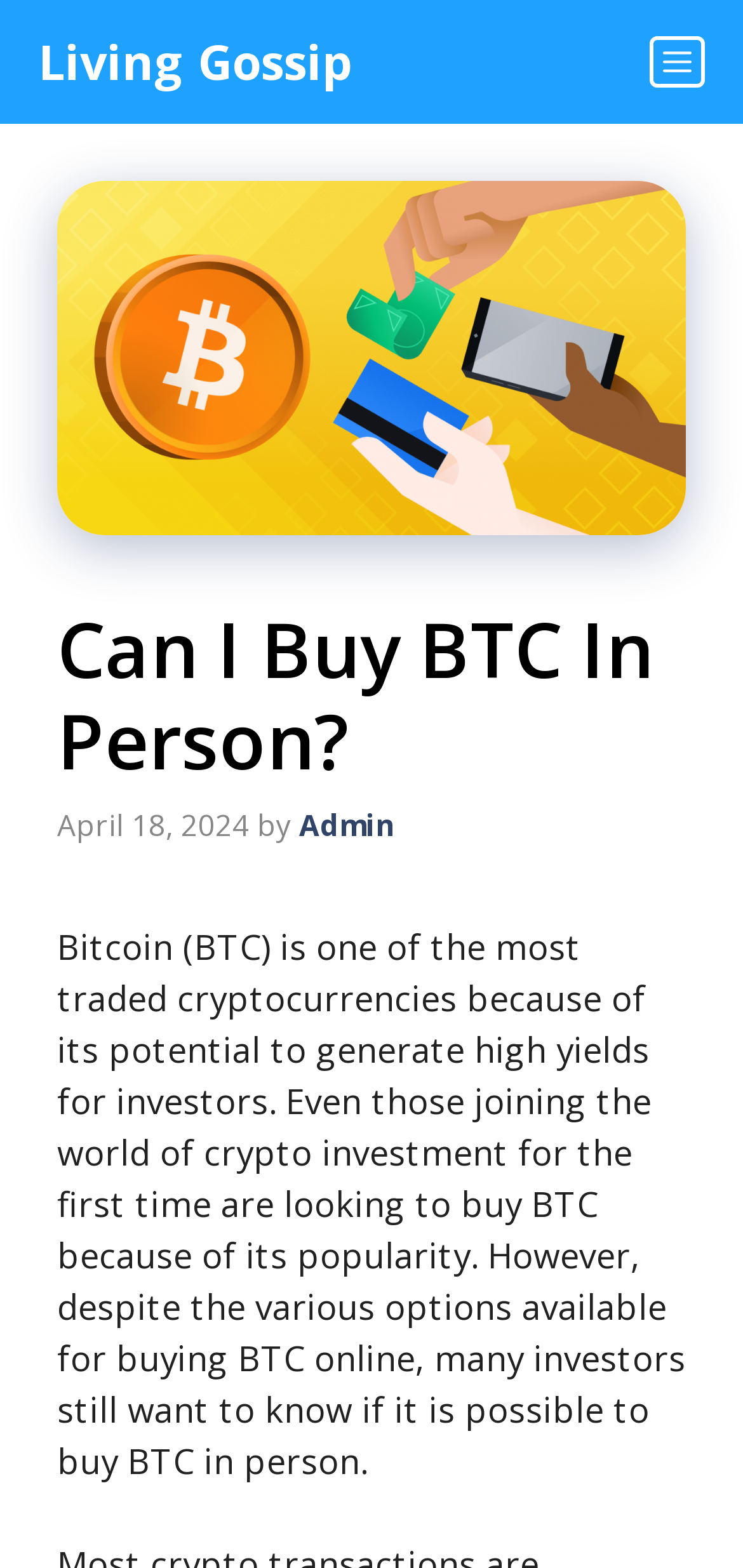Provide a one-word or short-phrase answer to the question:
What is the date of the article?

April 18, 2024